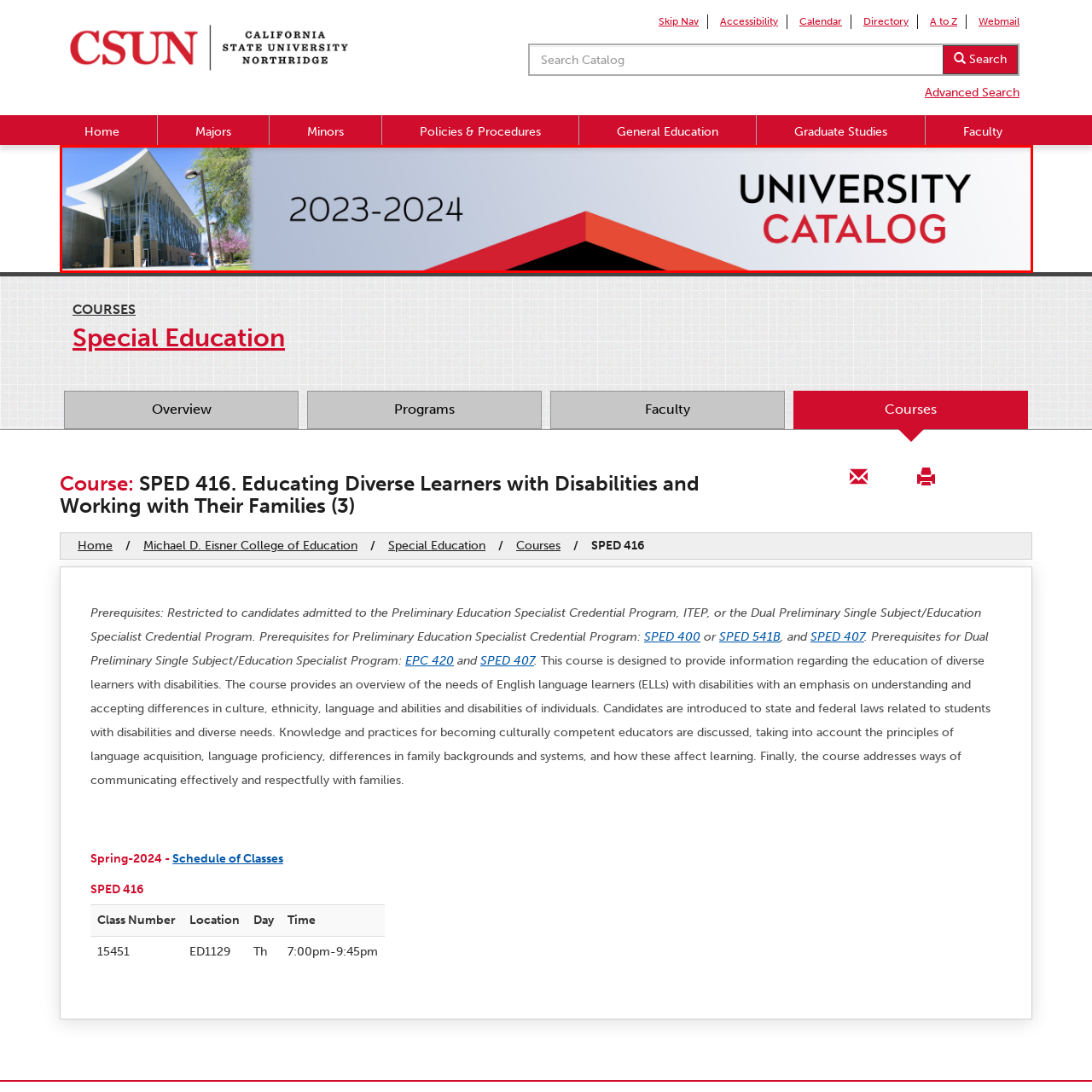Generate a detailed caption for the picture within the red-bordered area.

The image features the title "UNIVERSITY CATALOG: 2023-2024," prominently displayed alongside an architectural view of a university building, showcasing the modern design and surrounding greenery. The layout emphasizes a sleek, professional appearance, making it clear that this catalog serves as a resource for academic offerings and information for the 2023-2024 academic year, particularly relevant to students, faculty, and staff at the institution. The aesthetic combination of text and imagery reflects the university's commitment to education and its contemporary environment.